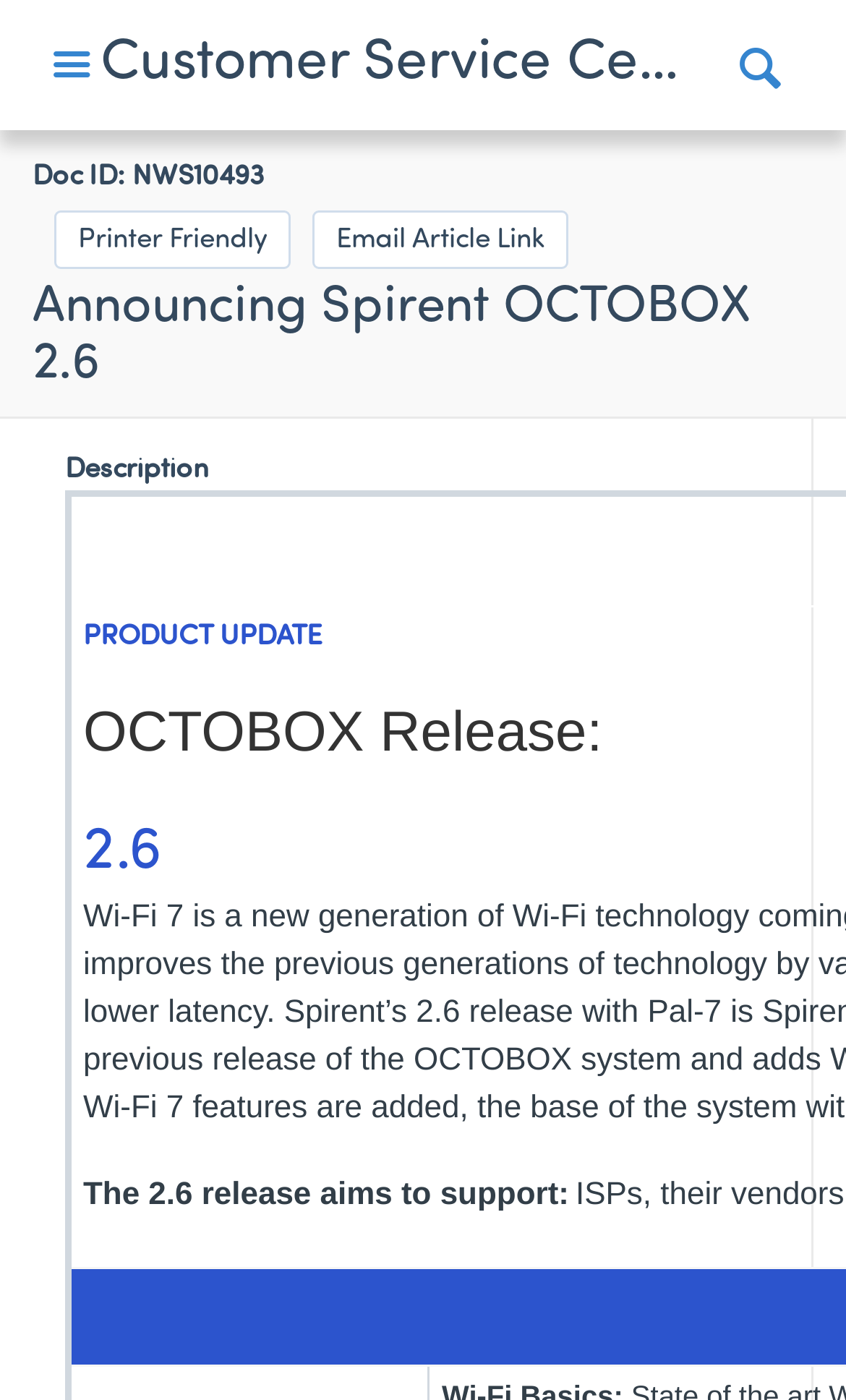How many links are in the header section?
Please analyze the image and answer the question with as much detail as possible.

The header section contains two links, one with the icon '☰' and another with the icon '🔍', which can be identified by their bounding box coordinates and OCR text.